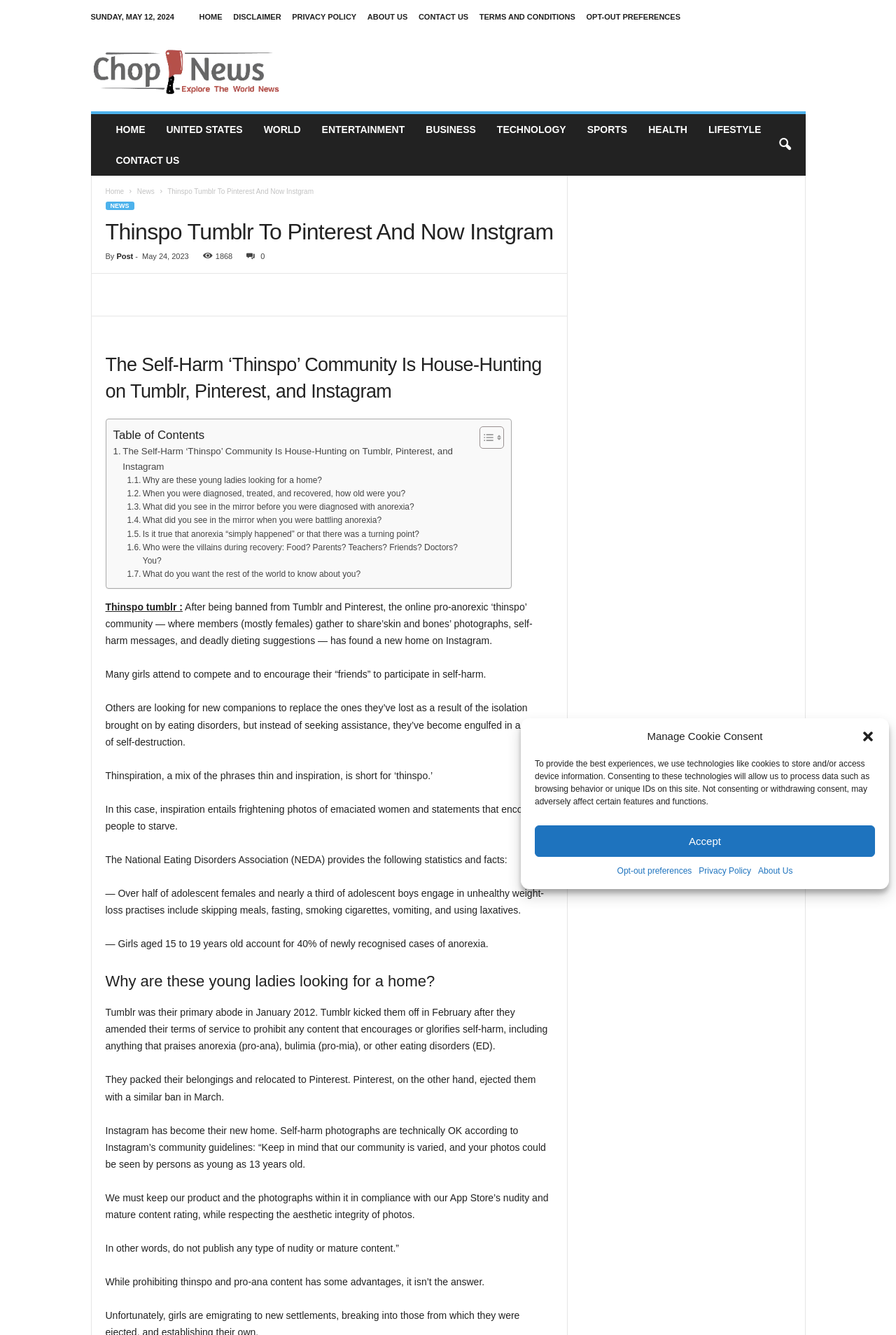Convey a detailed summary of the webpage, mentioning all key elements.

This webpage appears to be a news article discussing the online "thinspo" community, which promotes anorexia and self-harm, and its migration from Tumblr to Pinterest and now Instagram. 

At the top of the page, there is a dialog box for managing cookie consent, with buttons to accept or opt-out of certain features. Below this, there are links to various sections of the website, including the home page, disclaimer, privacy policy, and contact us.

The main content of the article is divided into sections, with headings and paragraphs of text. The article discusses the "thinspo" community, its history, and its impact on young people, particularly girls. There are statistics from the National Eating Disorders Association (NEDA) about the prevalence of eating disorders among adolescents.

Throughout the article, there are links to related topics, such as news articles and resources for those affected by eating disorders. There are also images, although their content is not specified.

At the bottom of the page, there is a section with links to other news articles and a search icon.